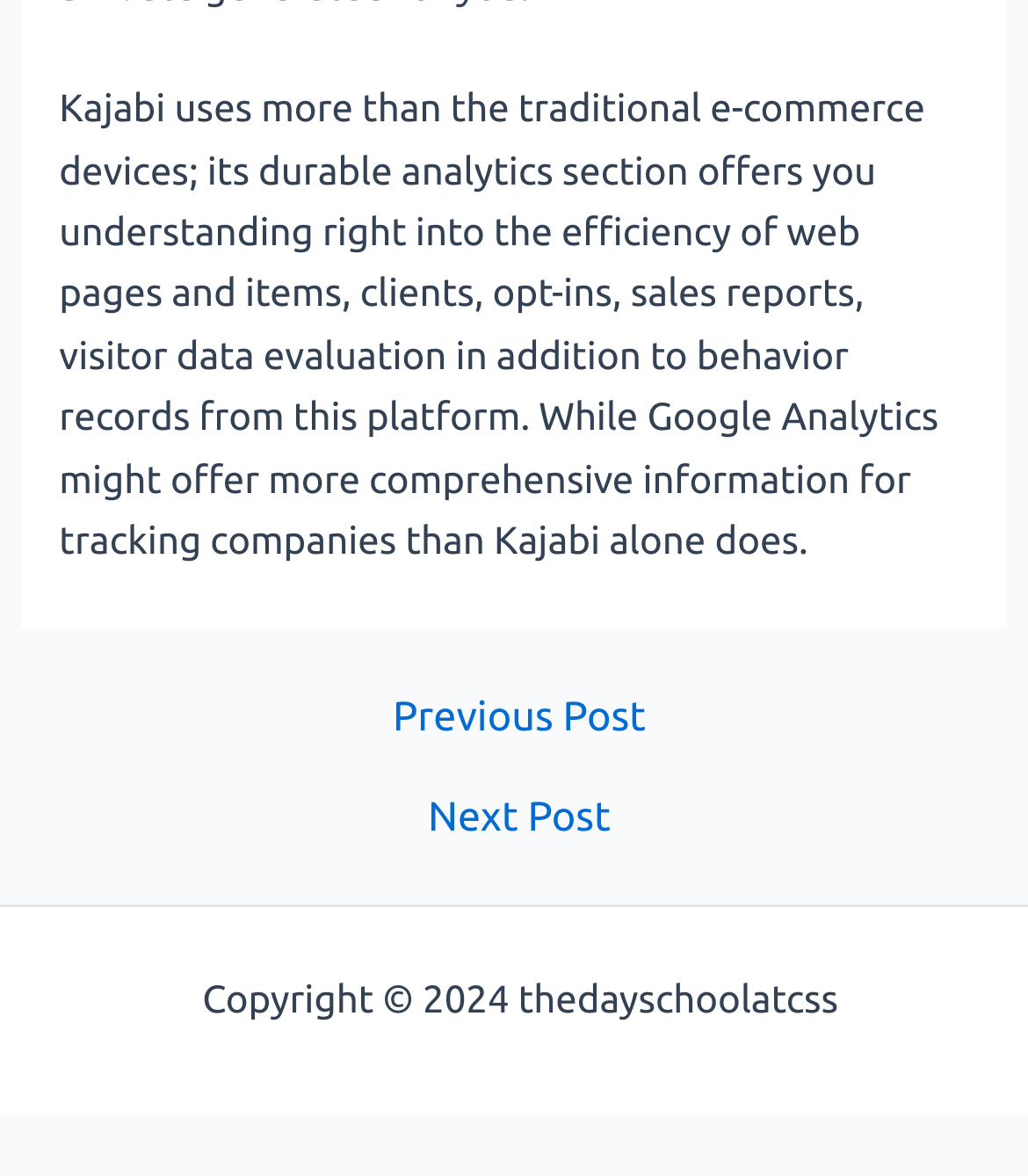Refer to the screenshot and answer the following question in detail:
What is the purpose of the 'Sitemap' link?

The purpose of the 'Sitemap' link is to provide a way for users to navigate the website and find specific pages or content, by displaying a hierarchical layout of the website's structure.